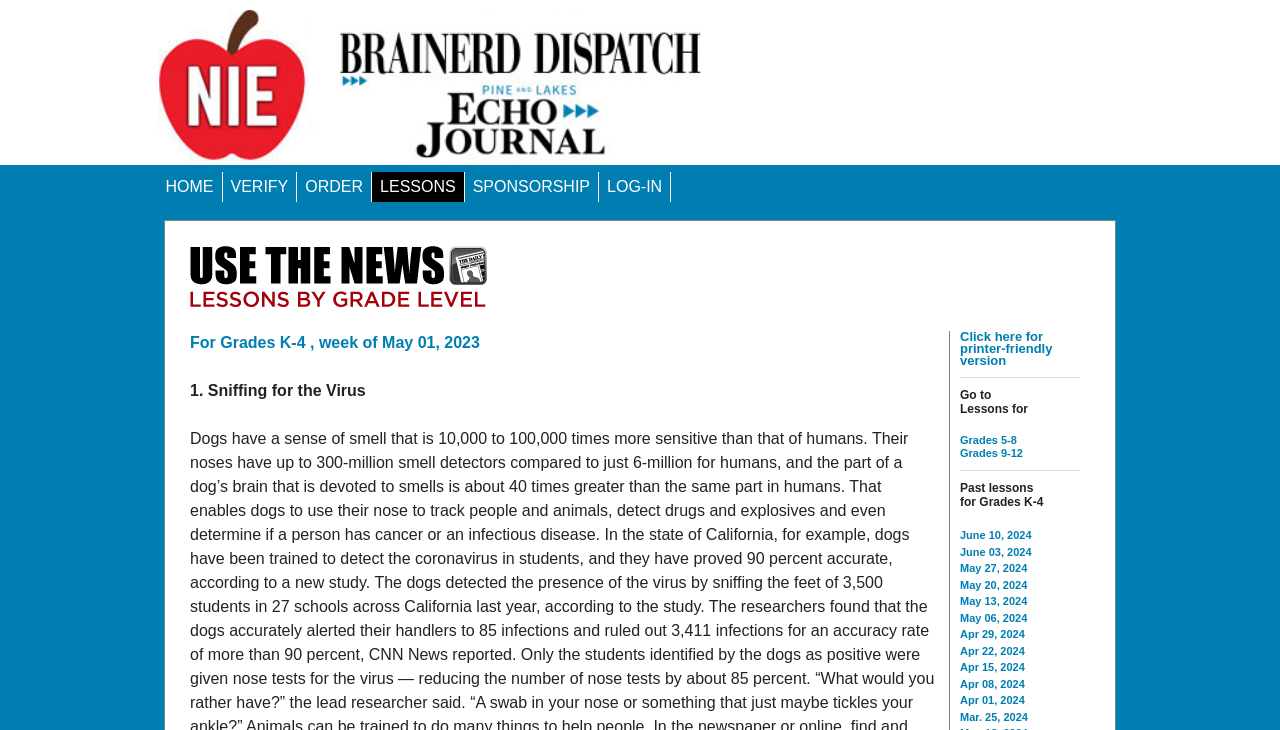What is the date of the first past lesson for Grades K-4?
Offer a detailed and full explanation in response to the question.

By examining the webpage, we can see that the past lessons for Grades K-4 are listed in reverse chronological order. The first past lesson is dated June 10, 2024, which can be found by scrolling down the webpage and looking at the list of past lessons.